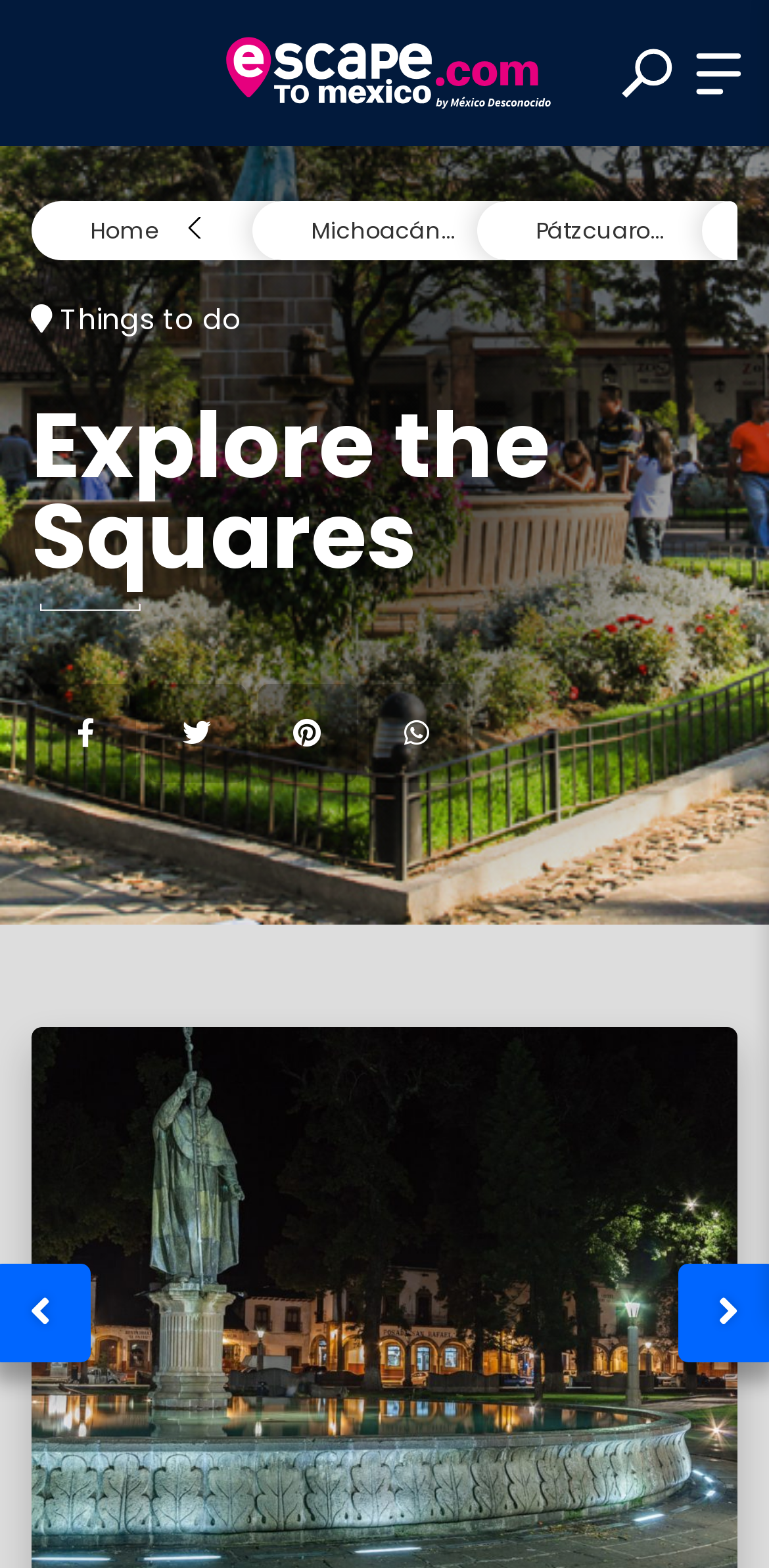Please specify the bounding box coordinates of the element that should be clicked to execute the given instruction: 'Search for a destination'. Ensure the coordinates are four float numbers between 0 and 1, expressed as [left, top, right, bottom].

[0.04, 0.093, 0.97, 0.156]